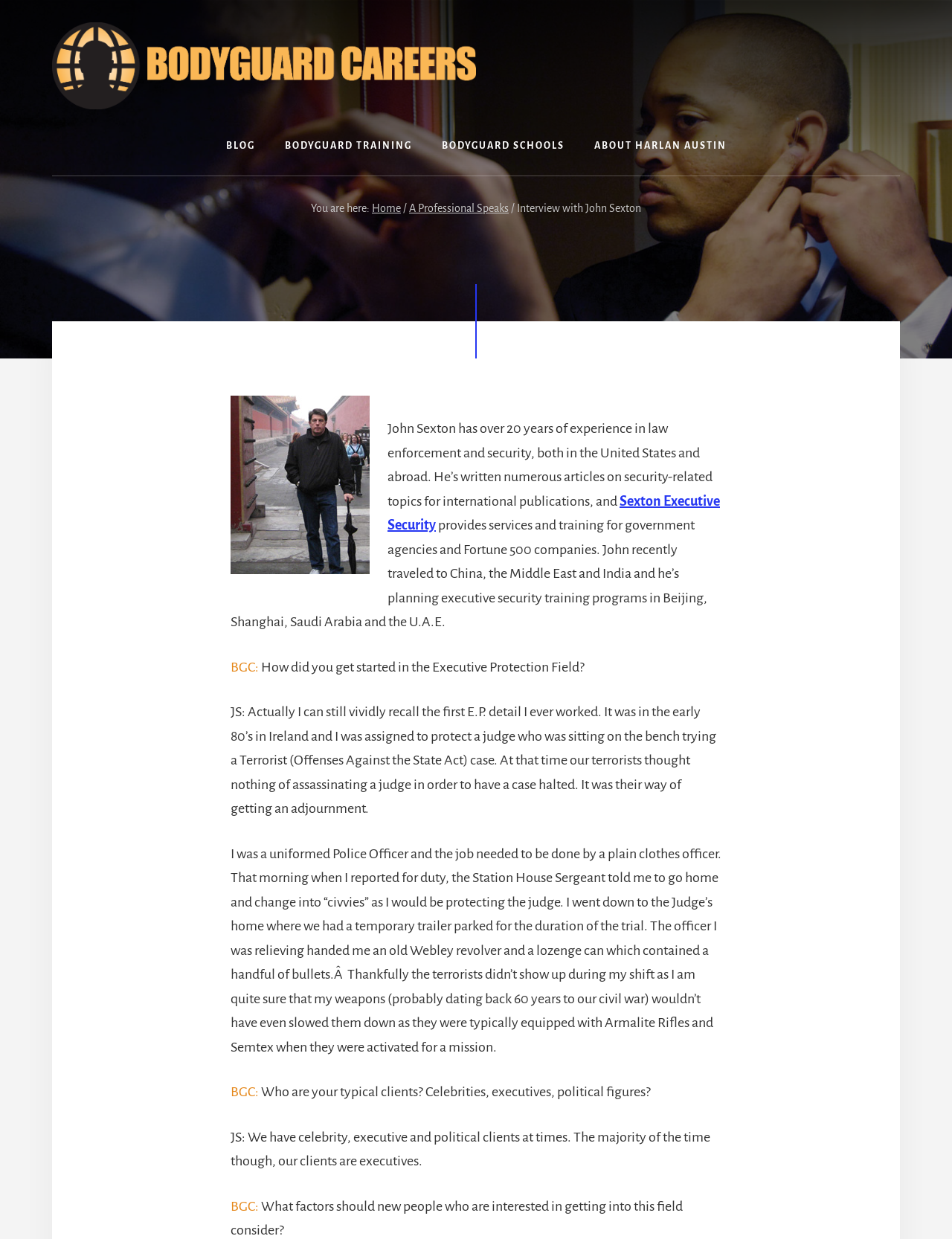What type of clients does John Sexton typically work with?
Kindly answer the question with as much detail as you can.

I inferred the answer by reading the text 'JS: We have celebrity, executive and political clients at times. The majority of the time though, our clients are executives.' which suggests that John Sexton typically works with executives.